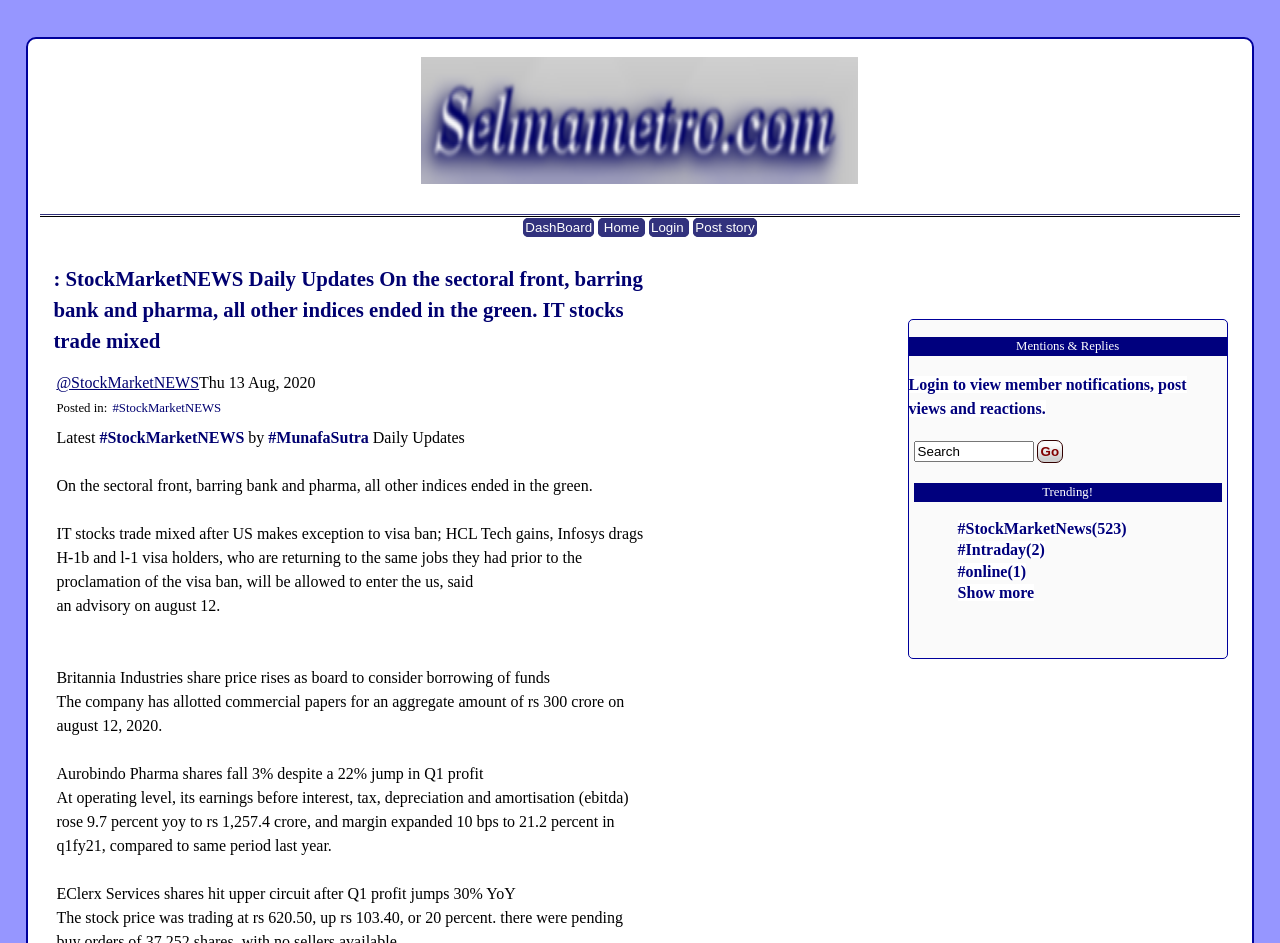Given the description of a UI element: "name="submit" value="Go"", identify the bounding box coordinates of the matching element in the webpage screenshot.

[0.81, 0.467, 0.831, 0.491]